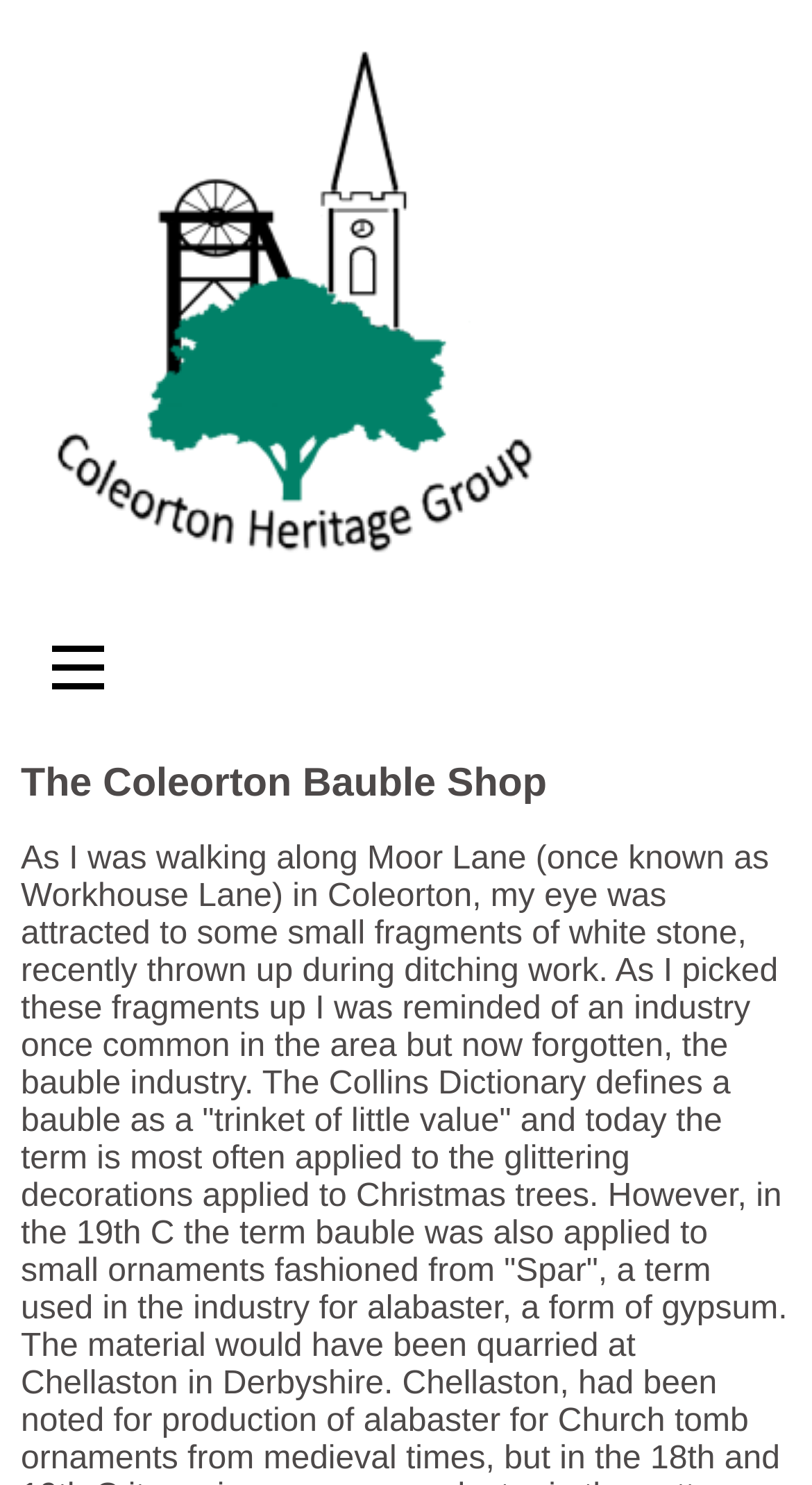Using the description: "Topics", determine the UI element's bounding box coordinates. Ensure the coordinates are in the format of four float numbers between 0 and 1, i.e., [left, top, right, bottom].

[0.174, 0.558, 0.29, 0.6]